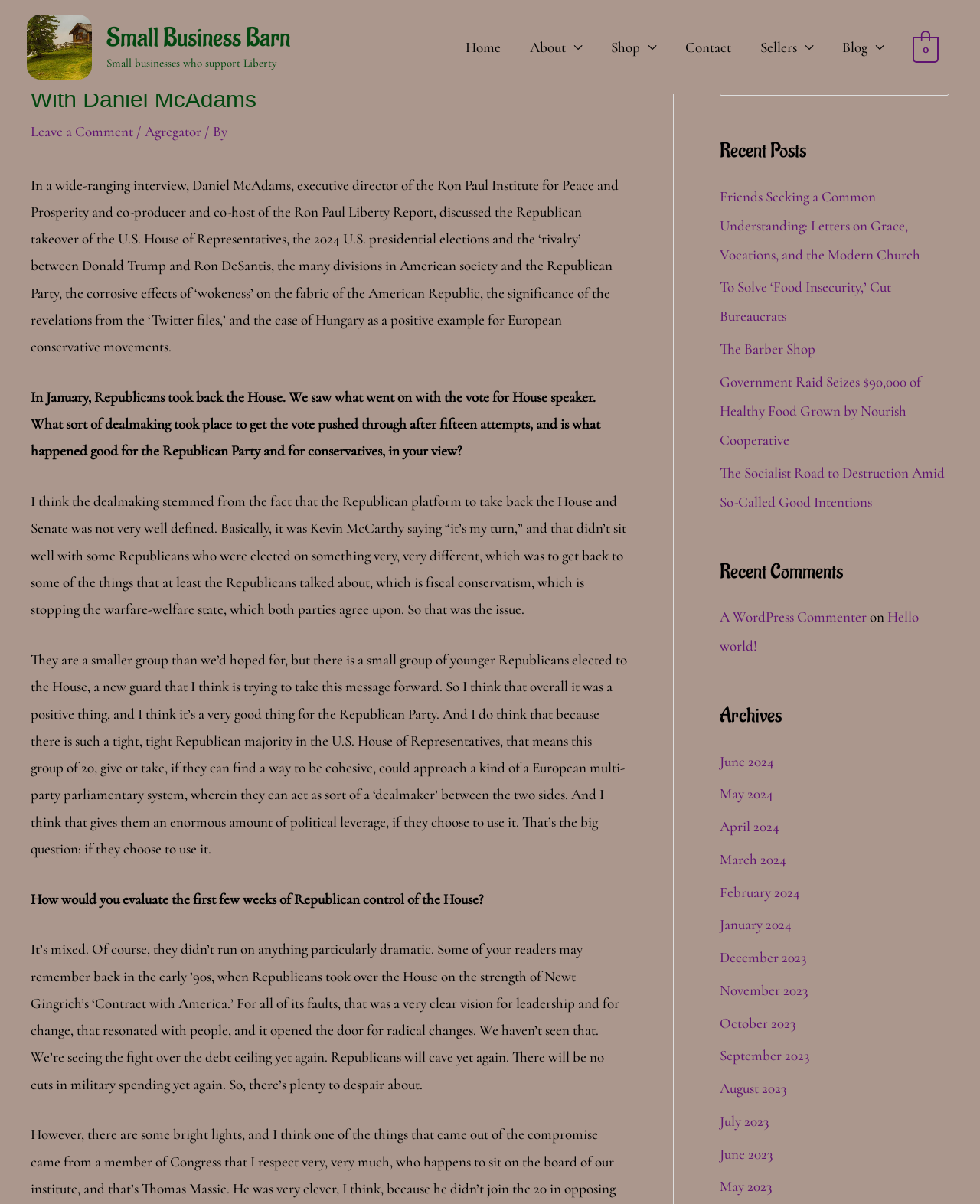Locate the bounding box coordinates of the element's region that should be clicked to carry out the following instruction: "Search for something". The coordinates need to be four float numbers between 0 and 1, i.e., [left, top, right, bottom].

[0.734, 0.048, 0.968, 0.079]